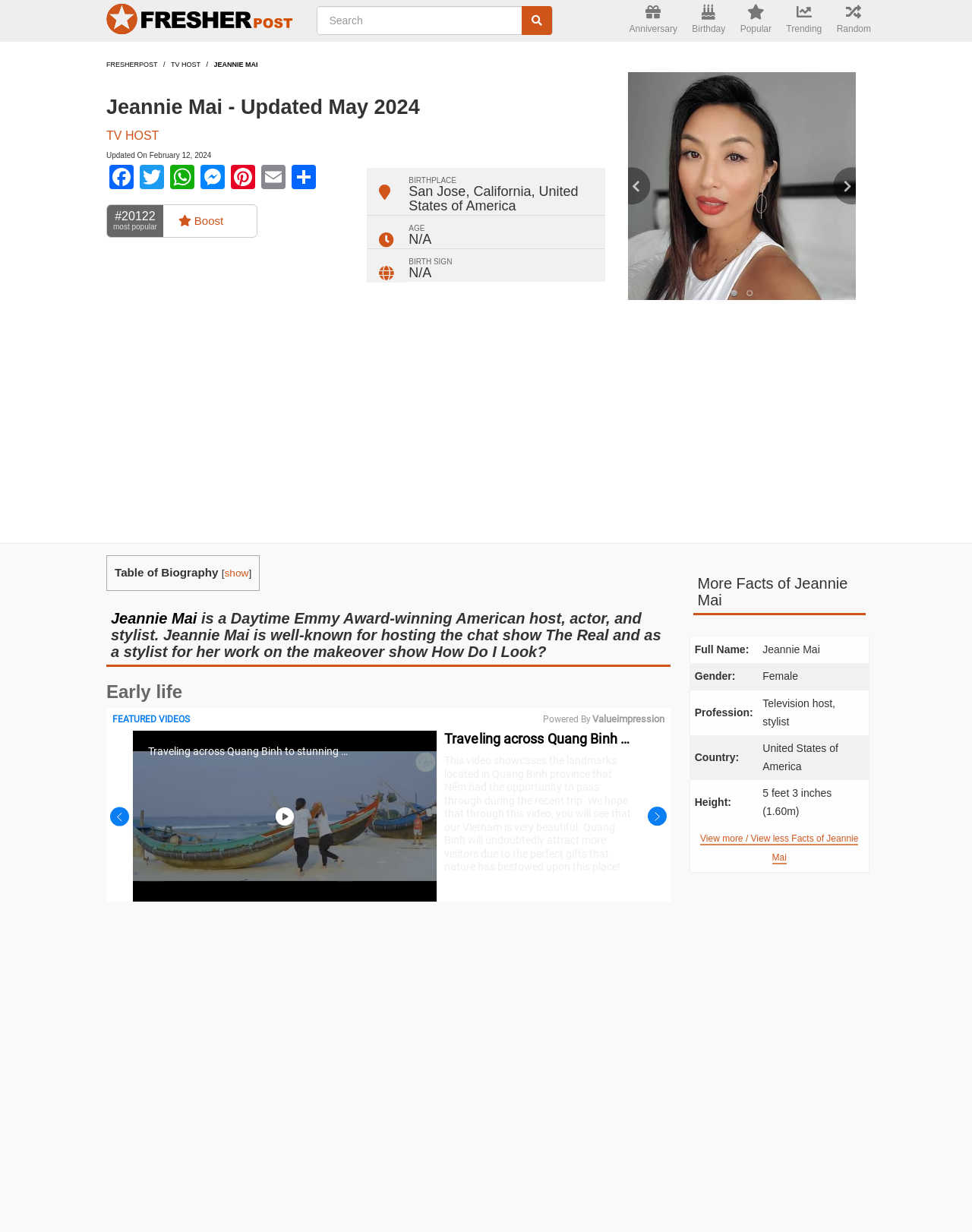Reply to the question below using a single word or brief phrase:
What is Jeannie Mai's profession?

Television host, stylist